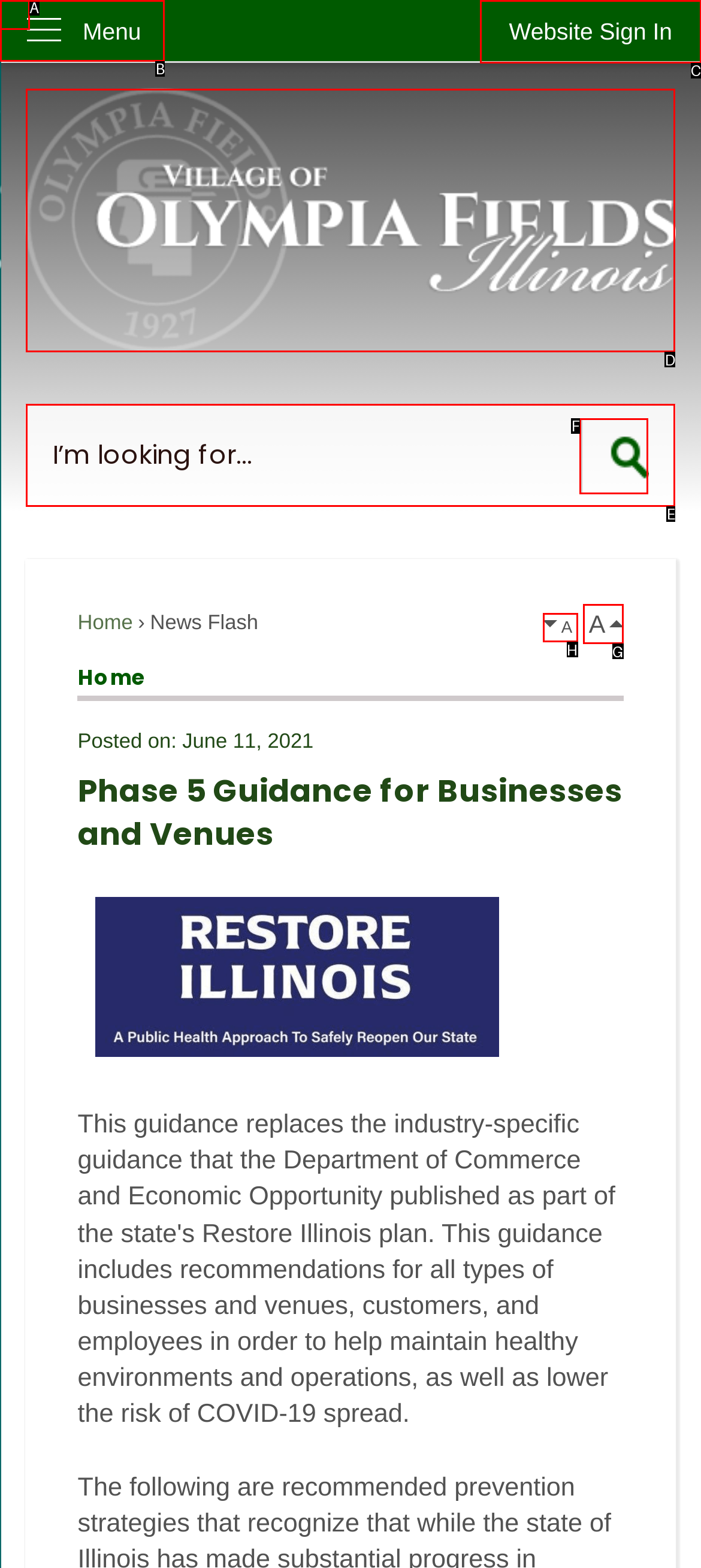From the available choices, determine which HTML element fits this description: Website Sign In Respond with the correct letter.

C